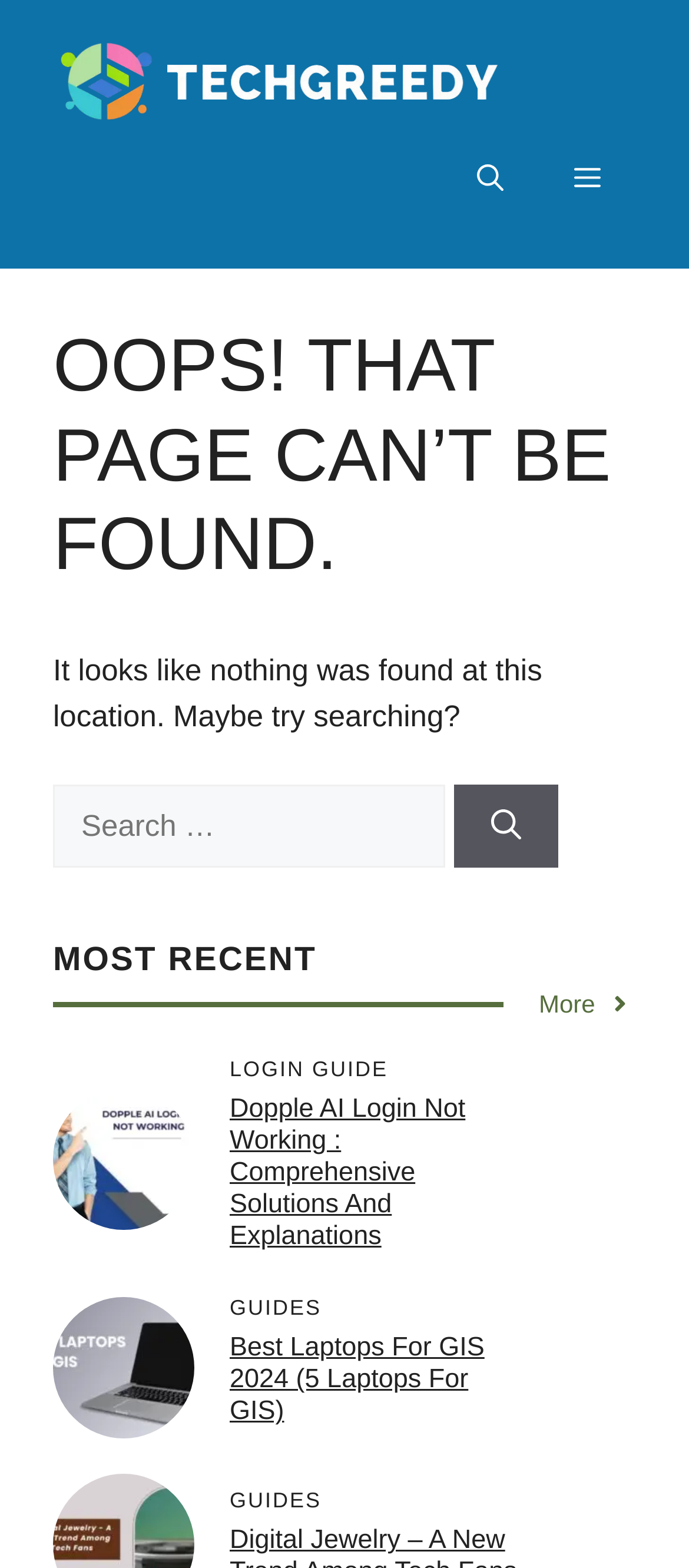Determine the bounding box coordinates for the element that should be clicked to follow this instruction: "View more recent articles". The coordinates should be given as four float numbers between 0 and 1, in the format [left, top, right, bottom].

[0.782, 0.629, 0.918, 0.652]